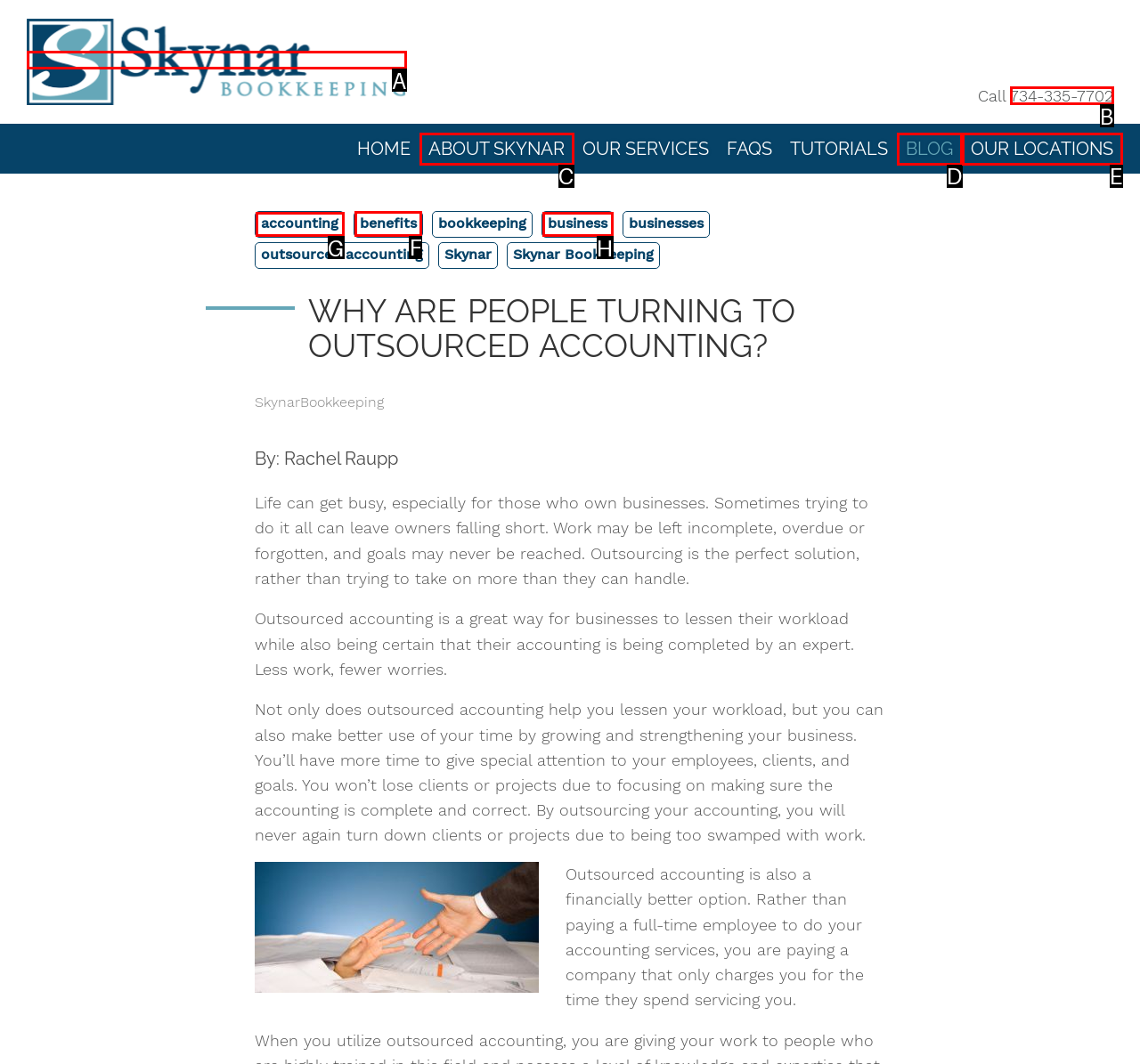Which HTML element should be clicked to complete the following task: Contact Snapit Solutions via email?
Answer with the letter corresponding to the correct choice.

None